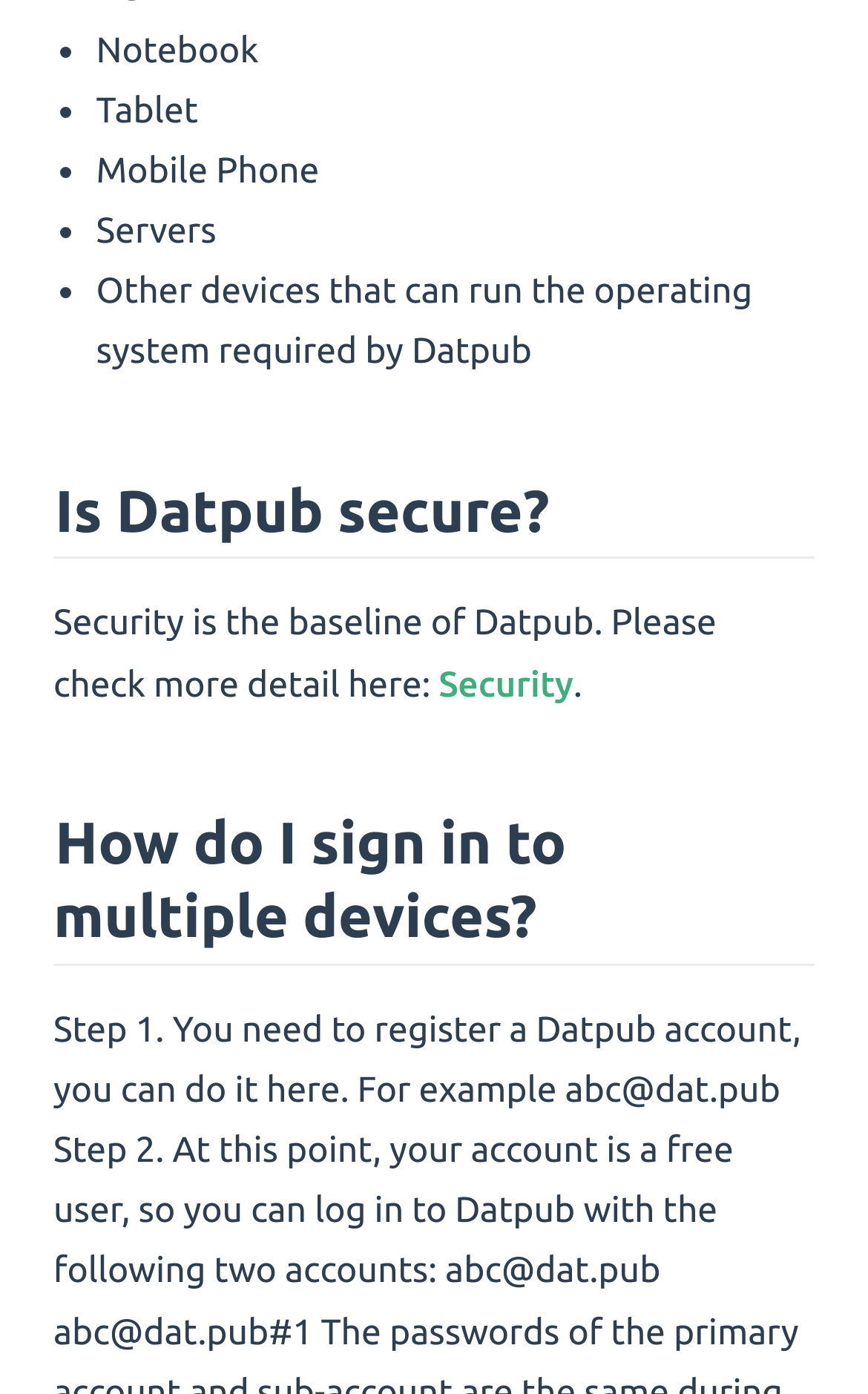Using the provided element description: "#", identify the bounding box coordinates. The coordinates should be four floats between 0 and 1 in the order [left, top, right, bottom].

[0.011, 0.344, 0.063, 0.389]